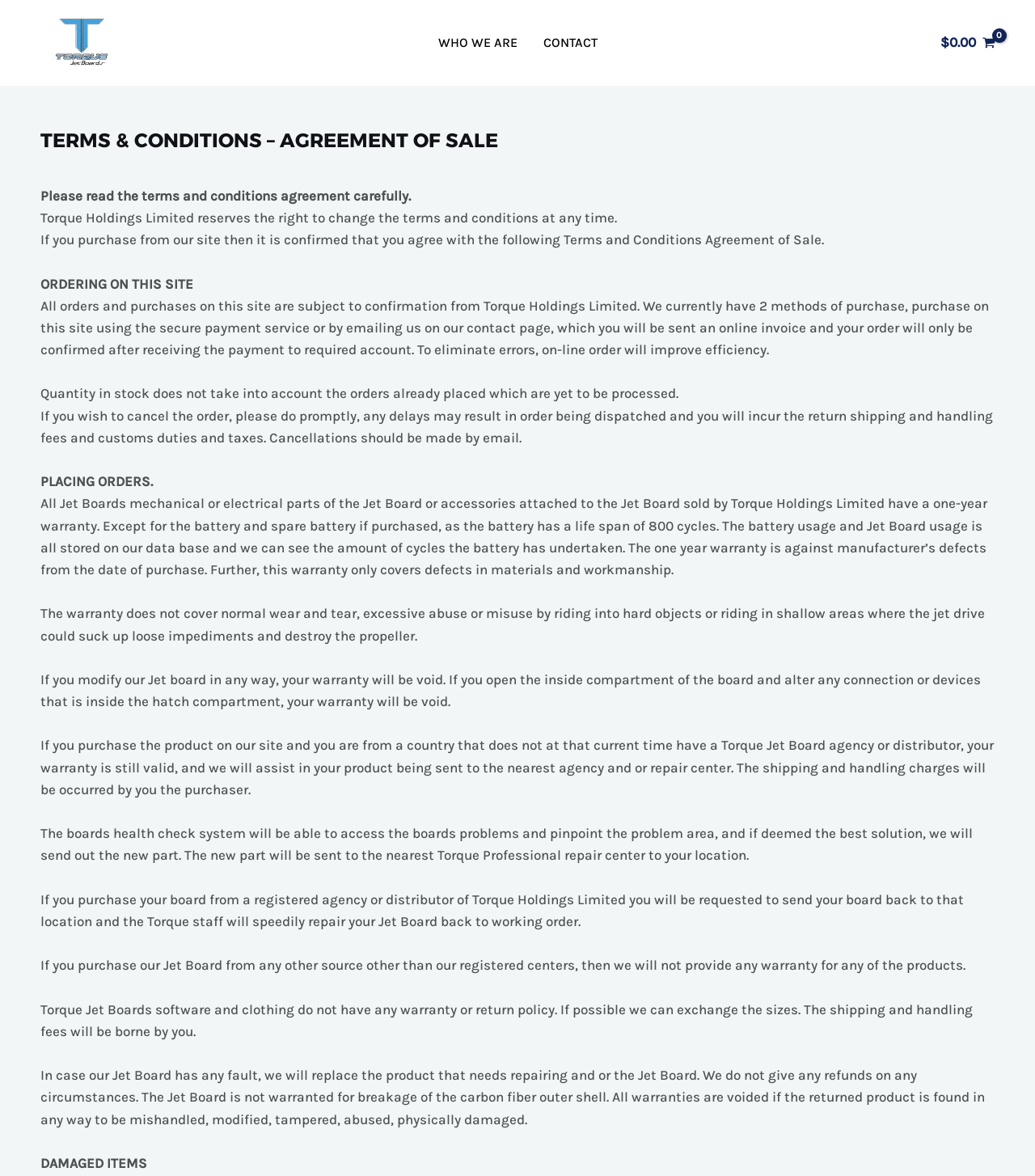Can you get a refund if the Jet Board has any fault? Refer to the image and provide a one-word or short phrase answer.

No